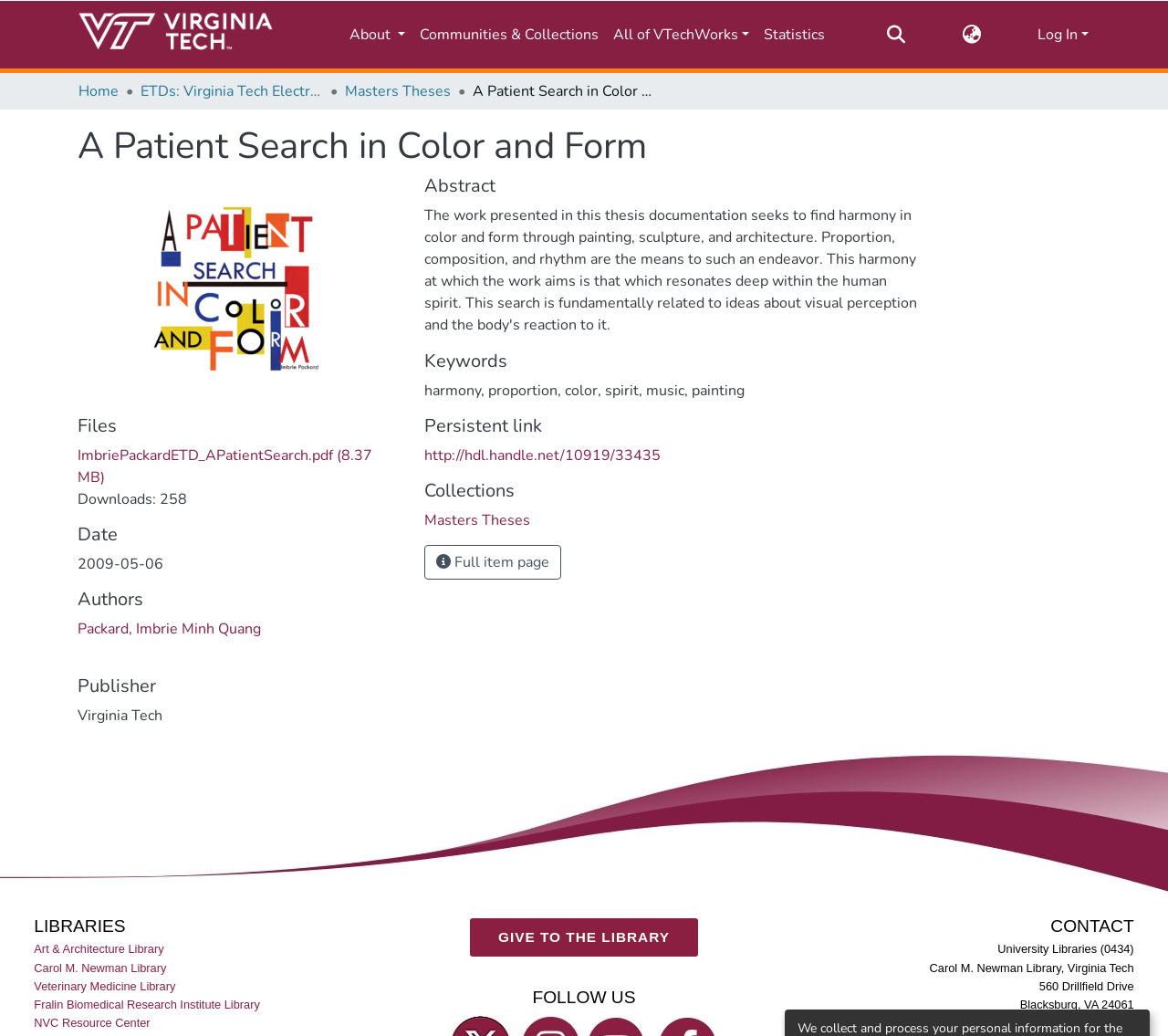What is the date of the thesis?
Based on the visual details in the image, please answer the question thoroughly.

I found the answer by looking at the 'Date' section of the webpage, which lists the date as '2009-05-06'.